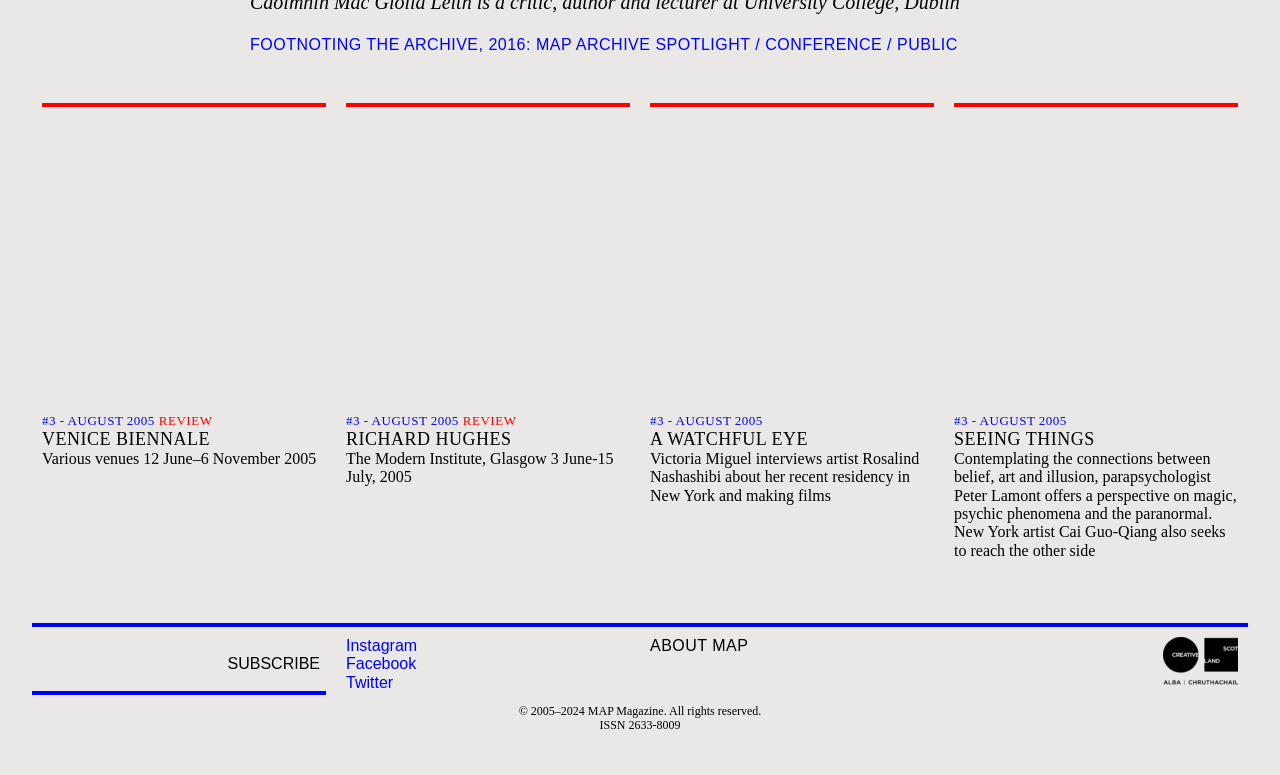What social media platforms are linked from this webpage? Based on the screenshot, please respond with a single word or phrase.

Instagram, Facebook, Twitter